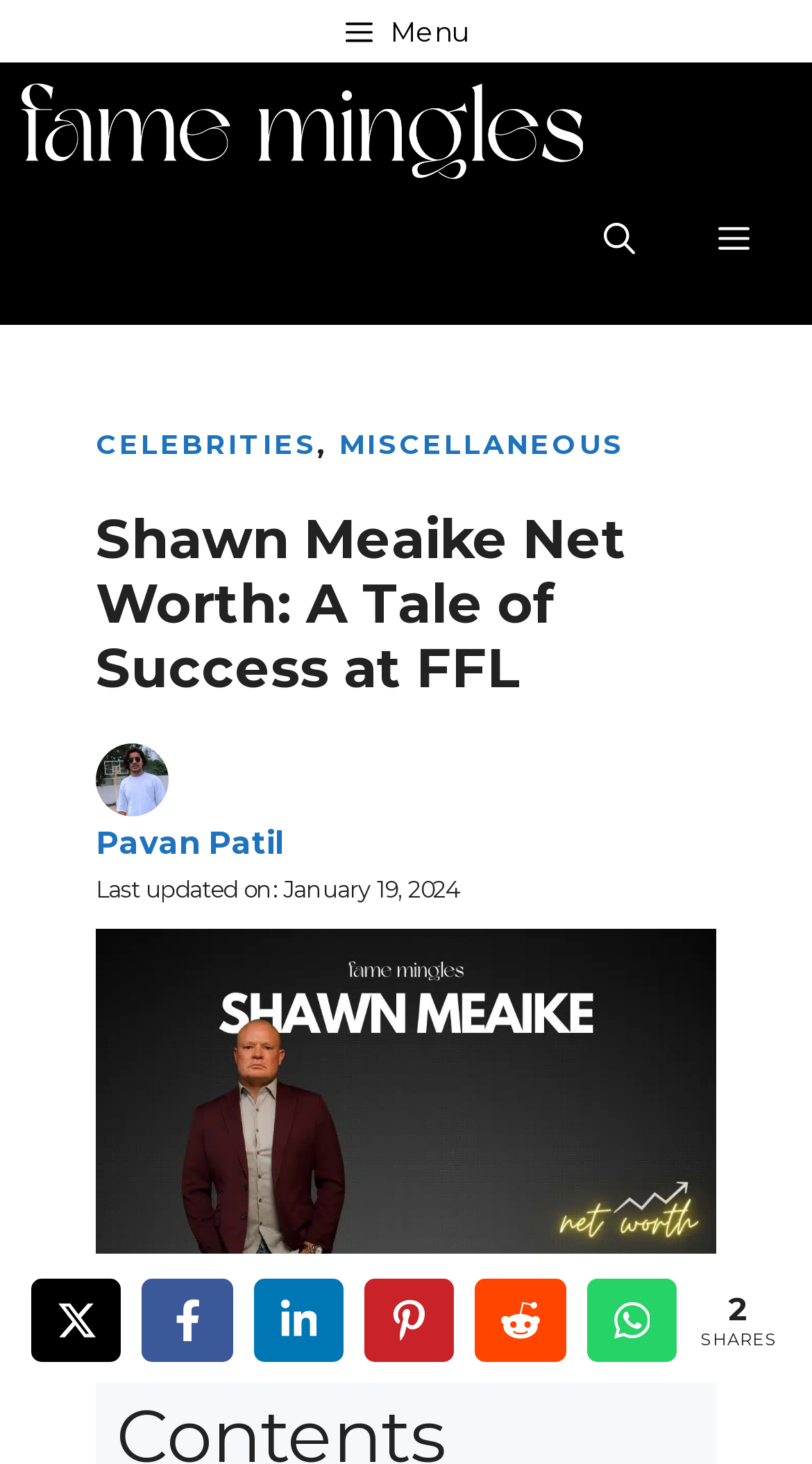Provide your answer in a single word or phrase: 
What is the category of the article?

CELEBRITIES